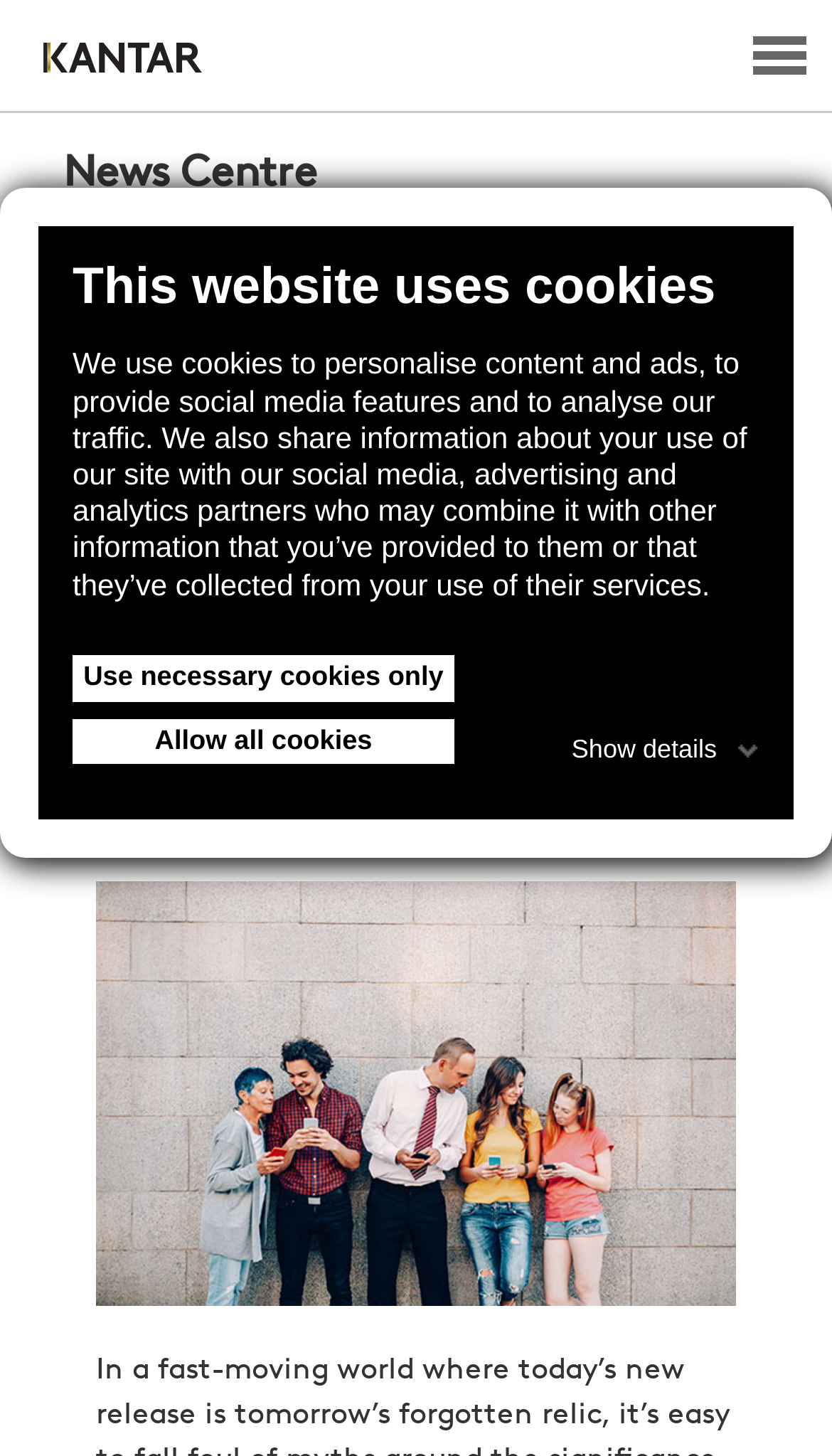Extract the primary heading text from the webpage.

Opening up Online - new paper out now